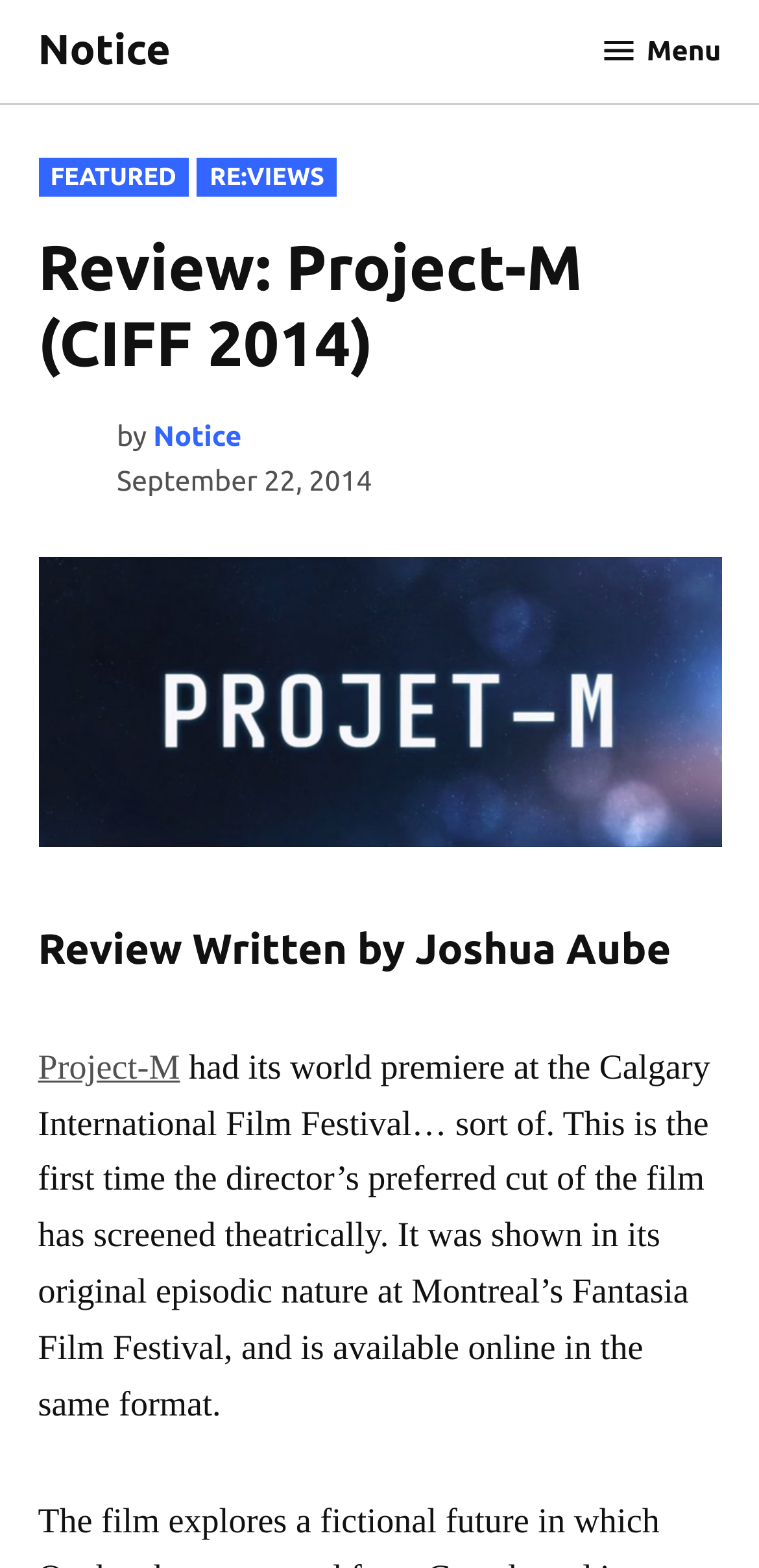What is the name of the film reviewed?
Kindly give a detailed and elaborate answer to the question.

The answer can be found in the text 'Review Written by Joshua Aube' which is a heading element, and the text following it mentions 'Project-M' as the film being reviewed.